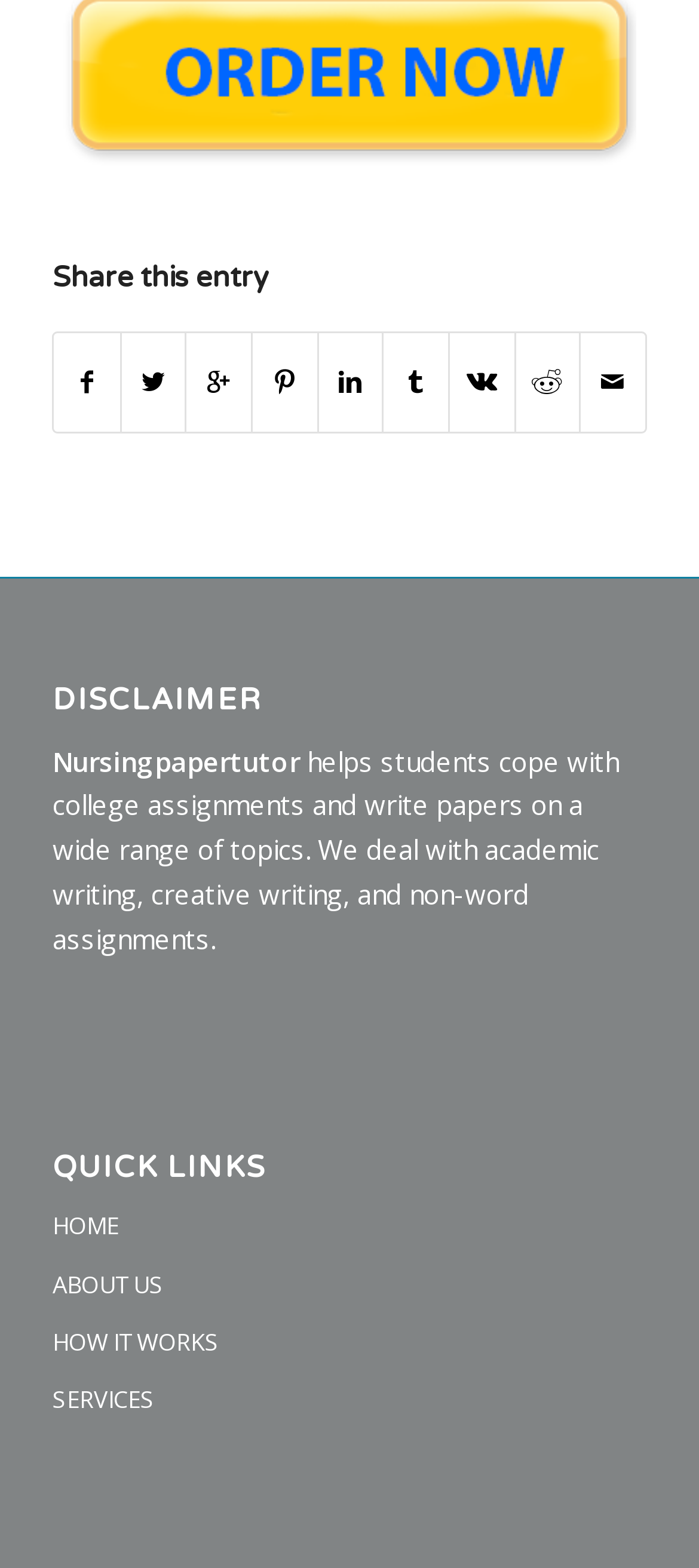Ascertain the bounding box coordinates for the UI element detailed here: "Share on Twitter". The coordinates should be provided as [left, top, right, bottom] with each value being a float between 0 and 1.

[0.174, 0.212, 0.265, 0.275]